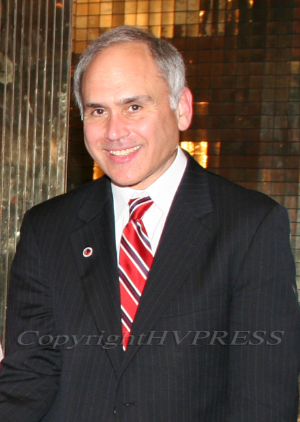Offer a detailed narrative of the image.

The image features Jonathan Jacobson, a member of the New York State Assembly representing the 104th district. He is depicted smiling while wearing a professional black suit with a white shirt and a red-striped tie. This photograph showcases his approachable demeanor, set against a softly lit background that highlights his engagement in public service. Jacobson has been vocal about issues important to his constituents, including advocating for the extension of the New York State tax filing deadline, which reflects his commitment to providing support during challenging economic times.